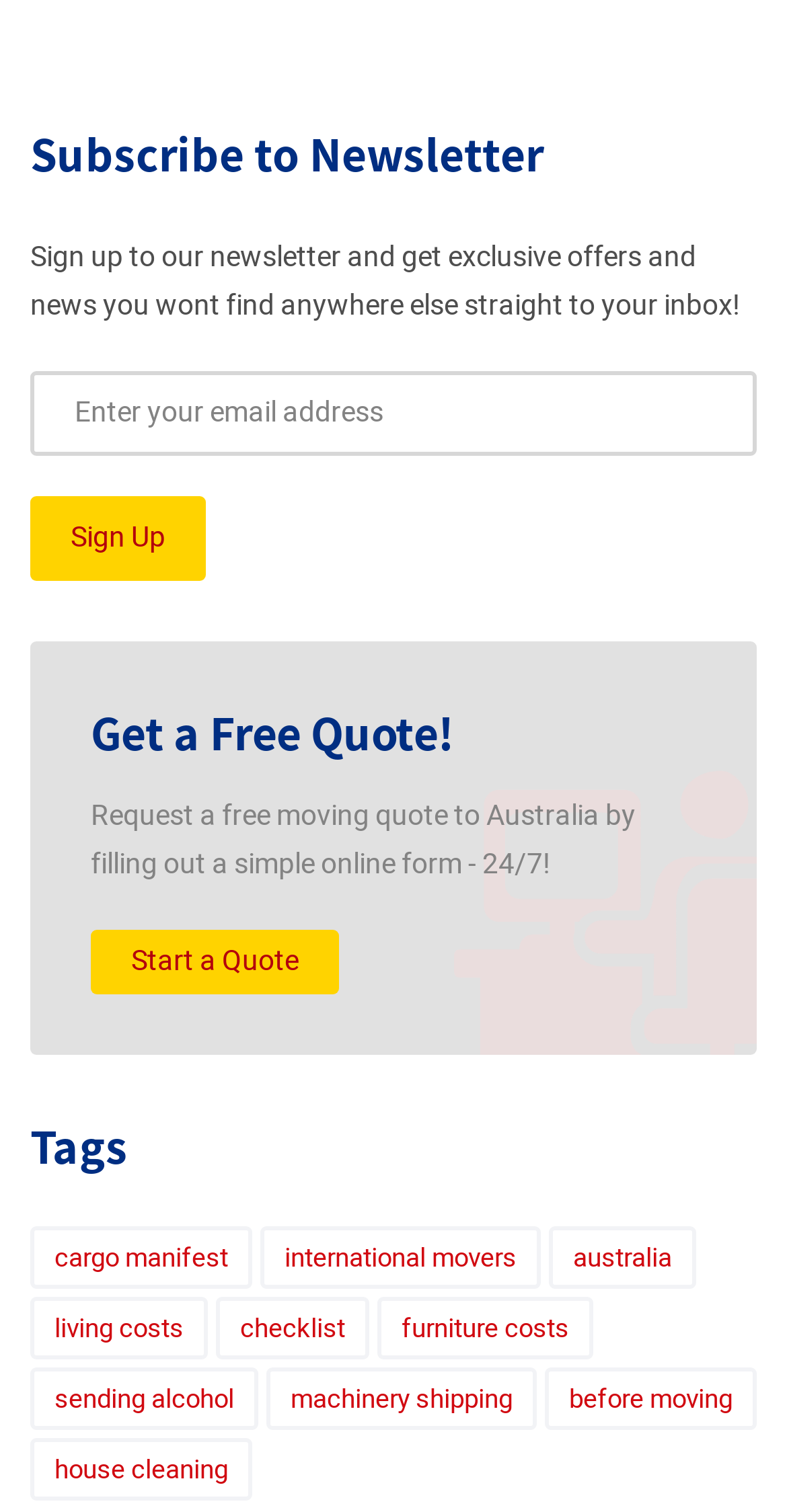Identify the bounding box for the UI element specified in this description: "cargo manifest". The coordinates must be four float numbers between 0 and 1, formatted as [left, top, right, bottom].

[0.038, 0.81, 0.321, 0.852]